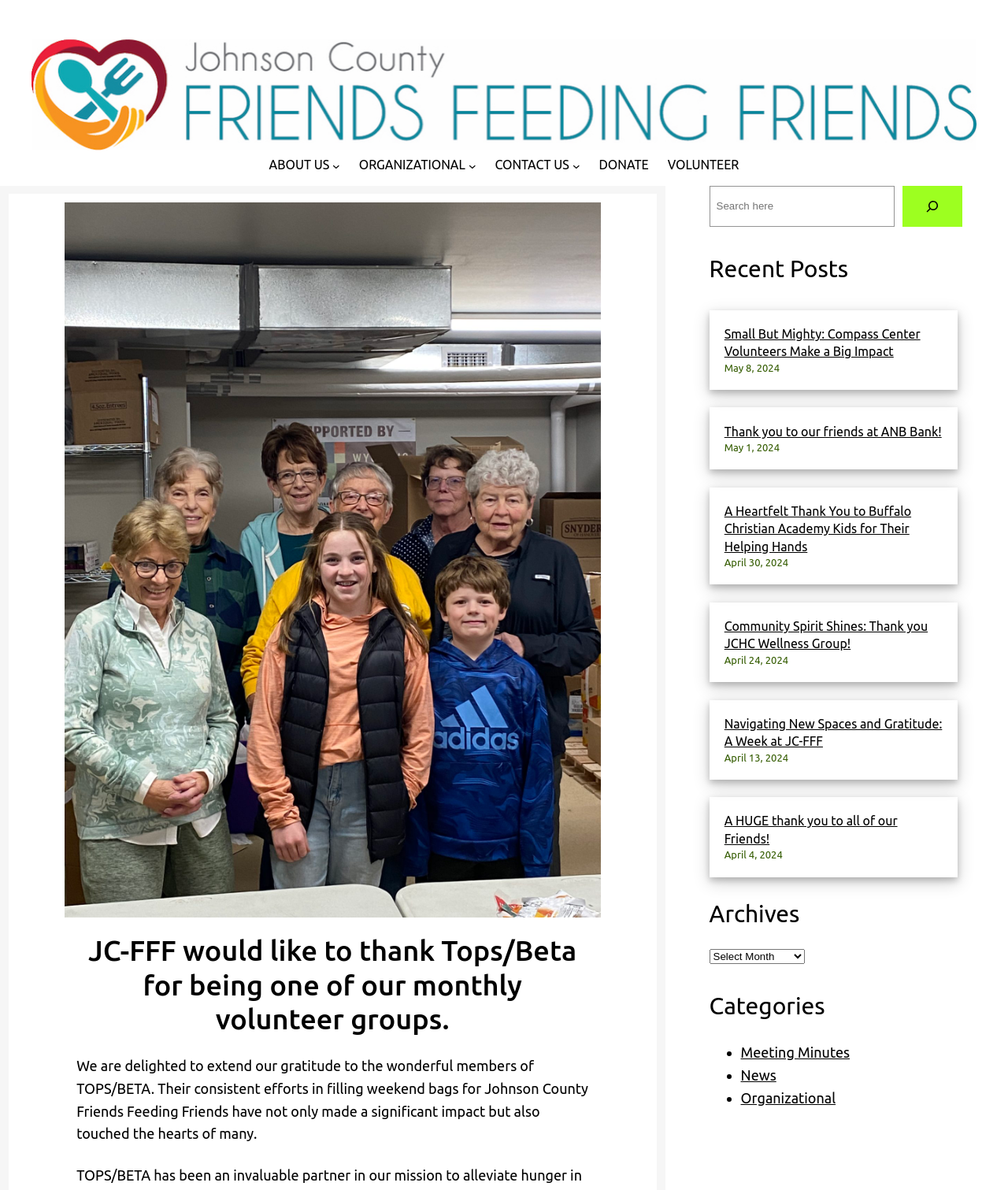Please determine the bounding box coordinates of the element to click in order to execute the following instruction: "Select a month from the Archives dropdown". The coordinates should be four float numbers between 0 and 1, specified as [left, top, right, bottom].

[0.704, 0.797, 0.798, 0.81]